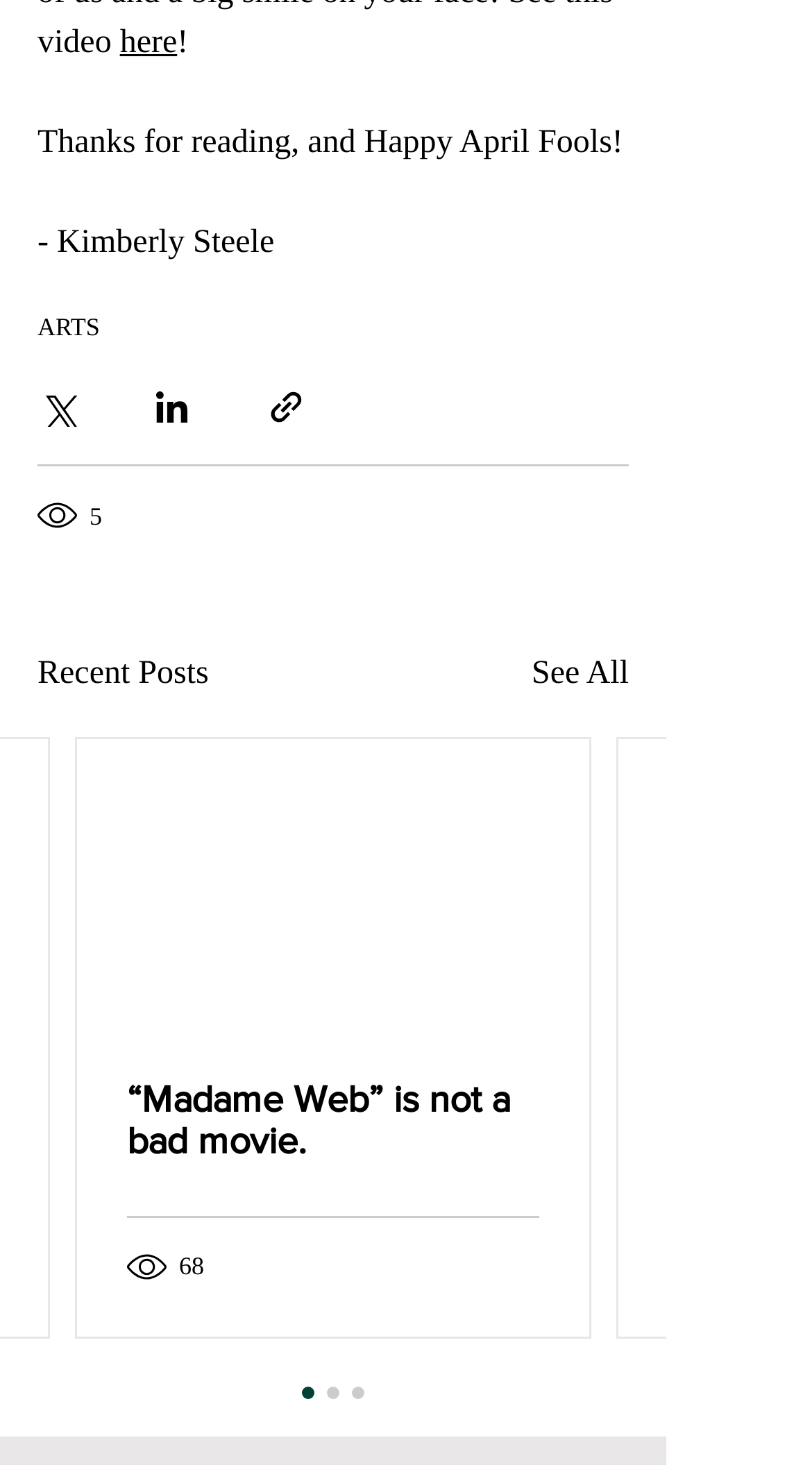Show the bounding box coordinates of the element that should be clicked to complete the task: "Read the article".

[0.095, 0.505, 0.726, 0.702]